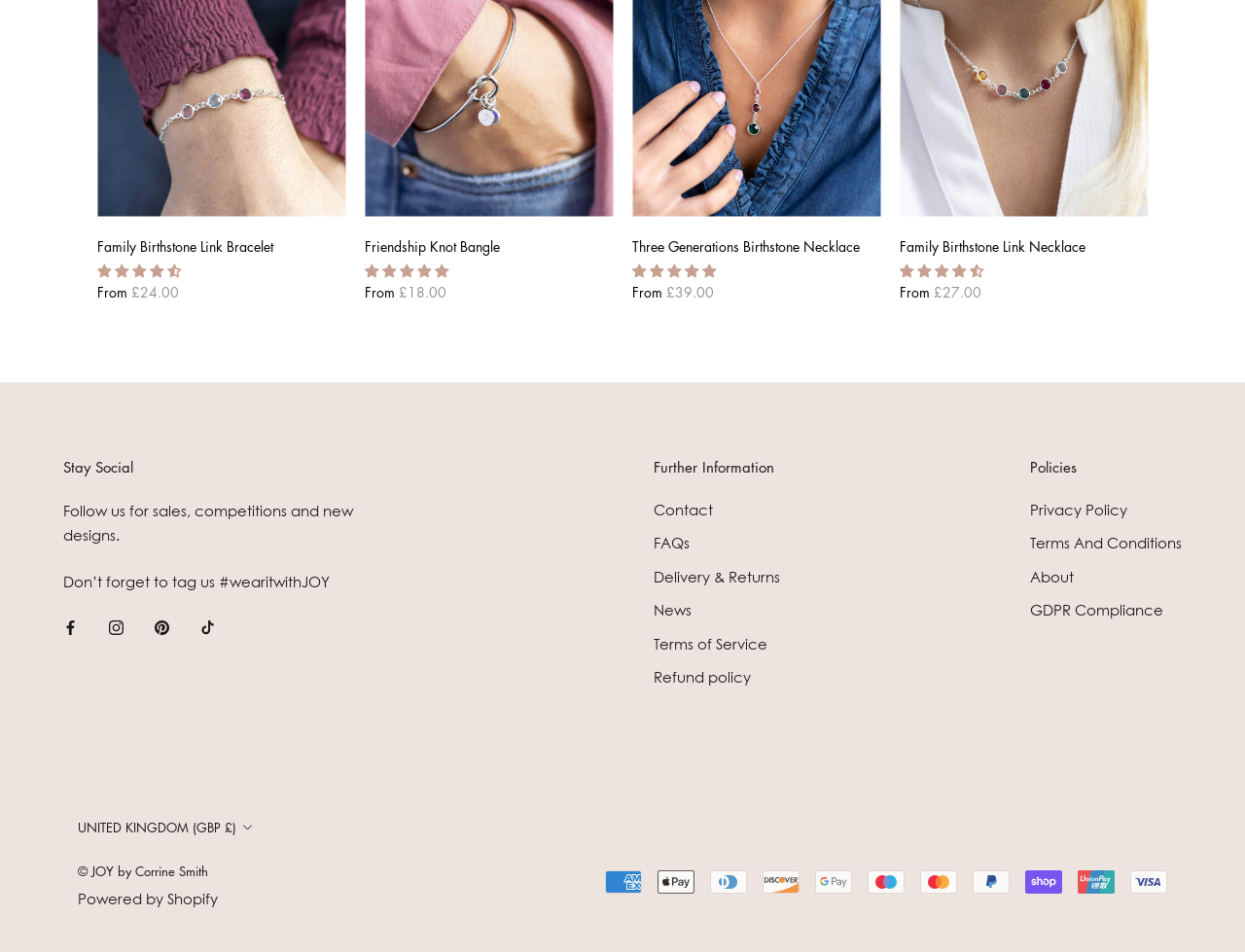Based on the image, give a detailed response to the question: What is the price of the Family Birthstone Link Necklace?

I found the answer by looking at the section of the webpage that lists different types of jewelry. The Family Birthstone Link Necklace is one of the options, and its price is listed as £27.00.